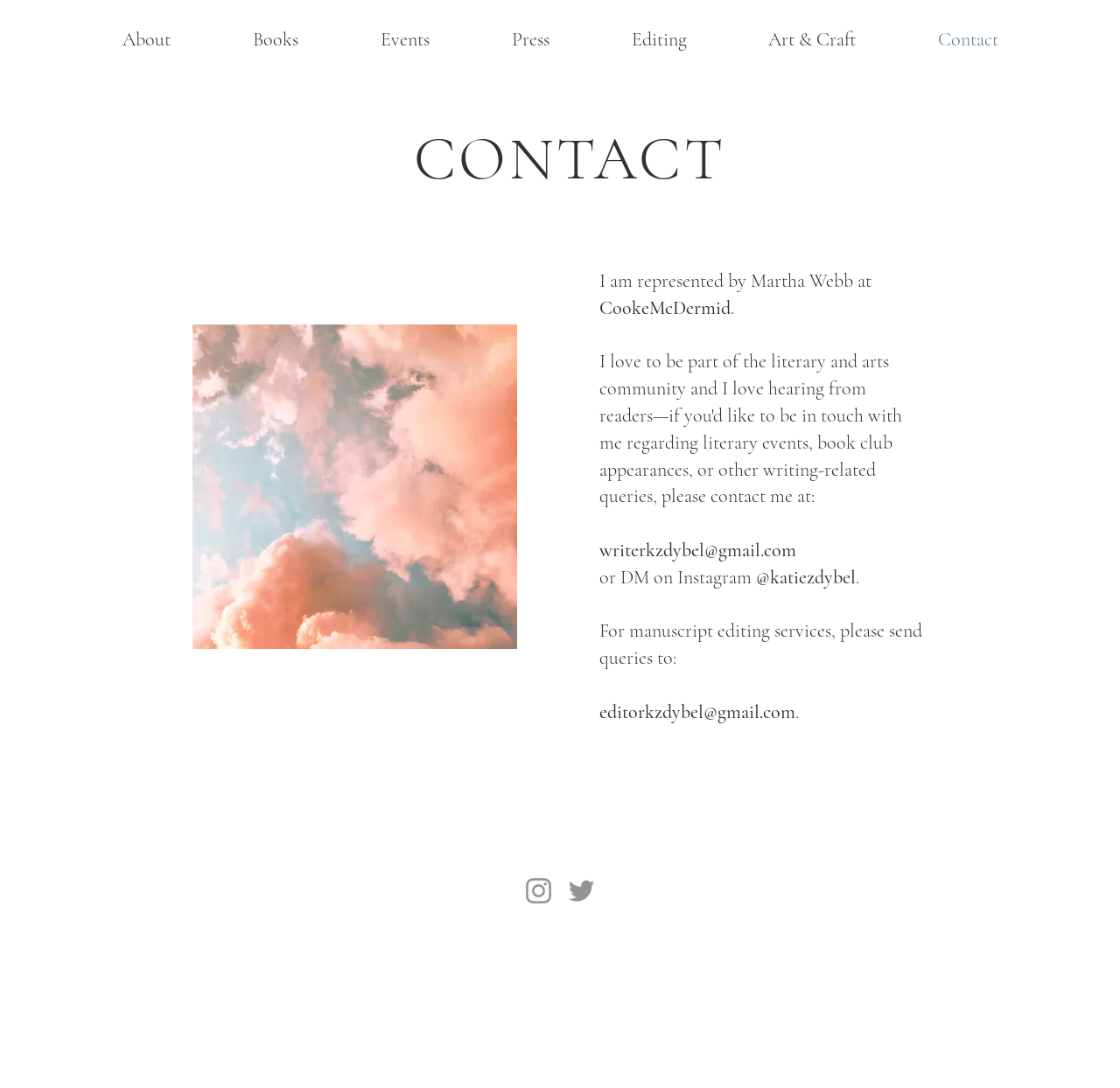Determine the bounding box coordinates for the clickable element to execute this instruction: "Send an email to info@ambers.co.uk". Provide the coordinates as four float numbers between 0 and 1, i.e., [left, top, right, bottom].

None